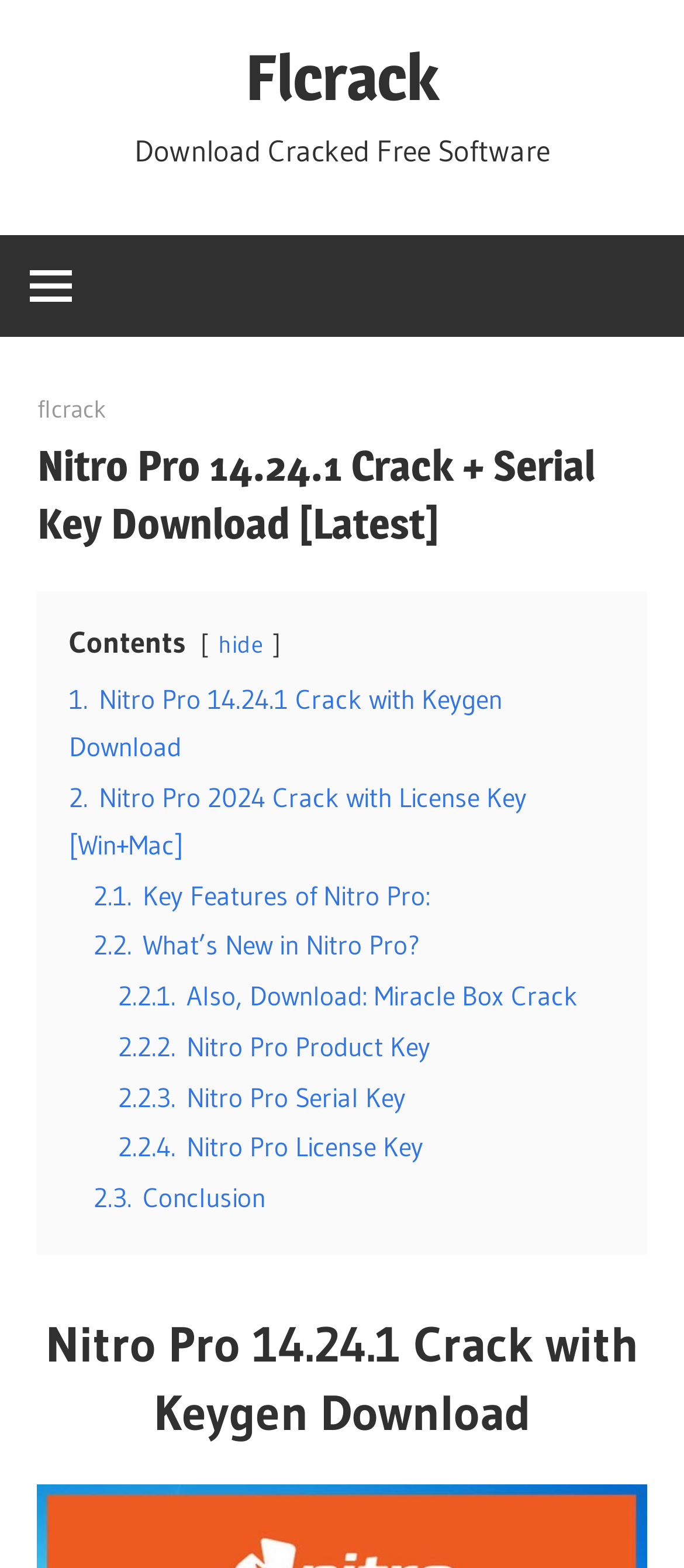Please provide the bounding box coordinates for the UI element as described: "2.3. Conclusion". The coordinates must be four floats between 0 and 1, represented as [left, top, right, bottom].

[0.137, 0.753, 0.388, 0.774]